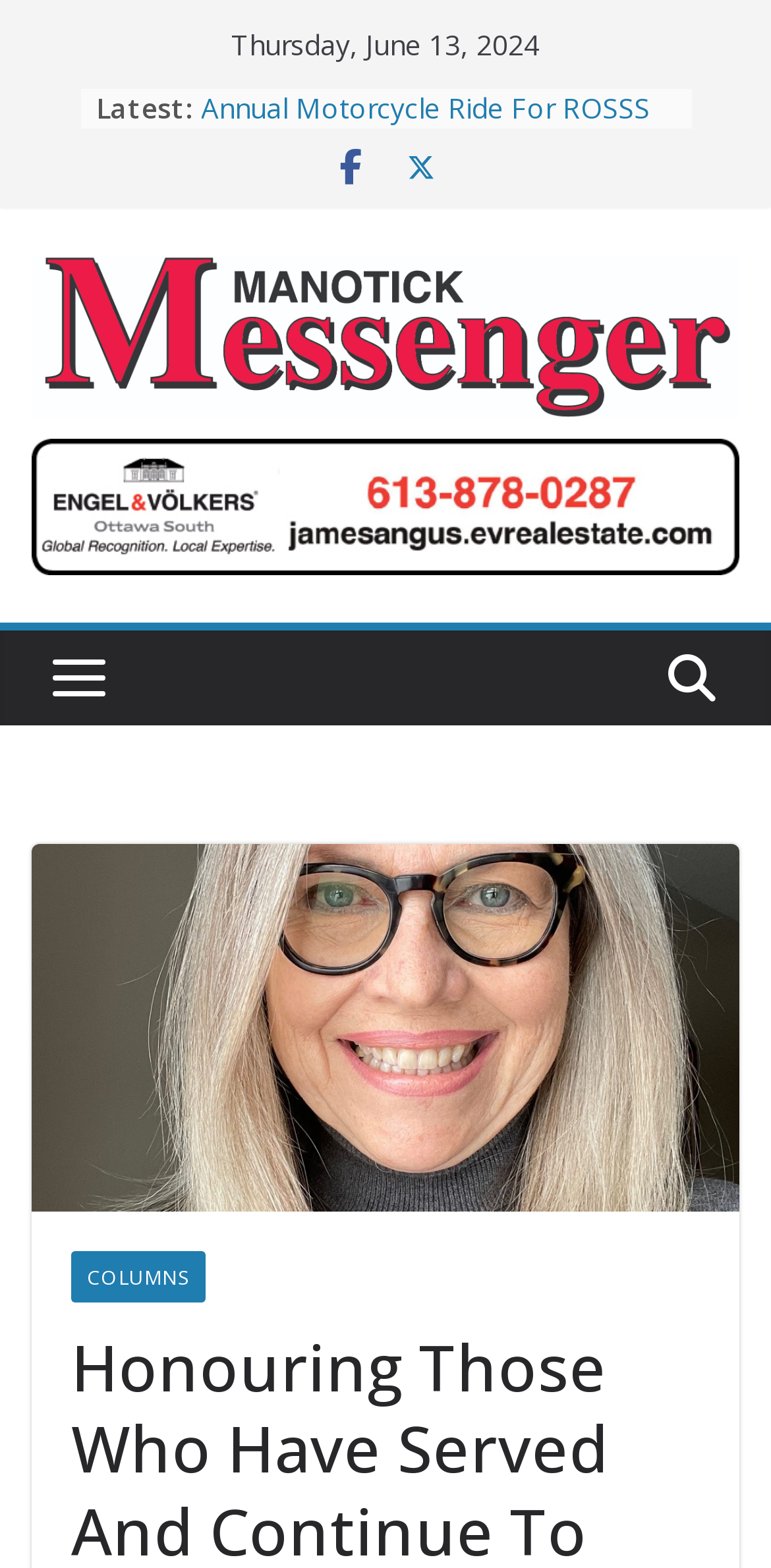What is the name of the publication? Examine the screenshot and reply using just one word or a brief phrase.

Manotick Messenger